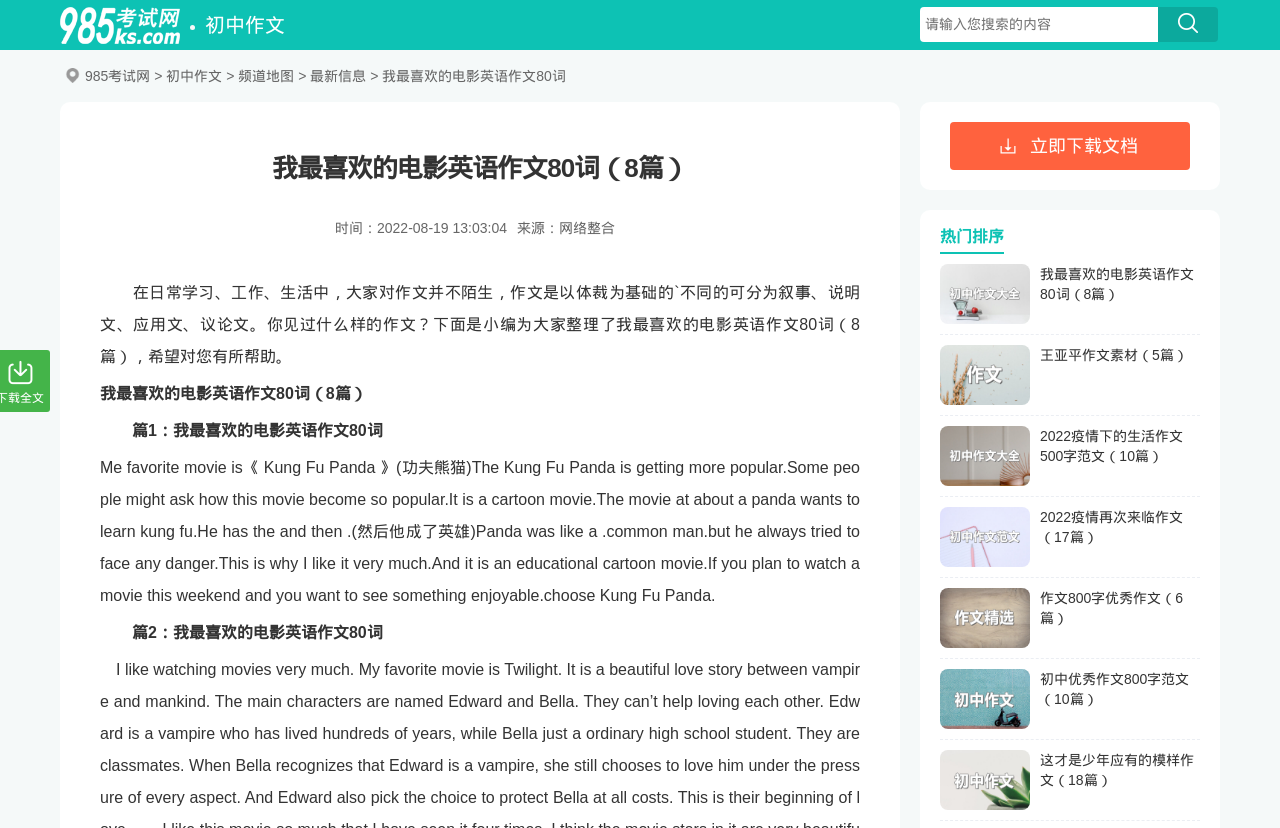How many movie English essays are provided?
Answer the question with a single word or phrase derived from the image.

8